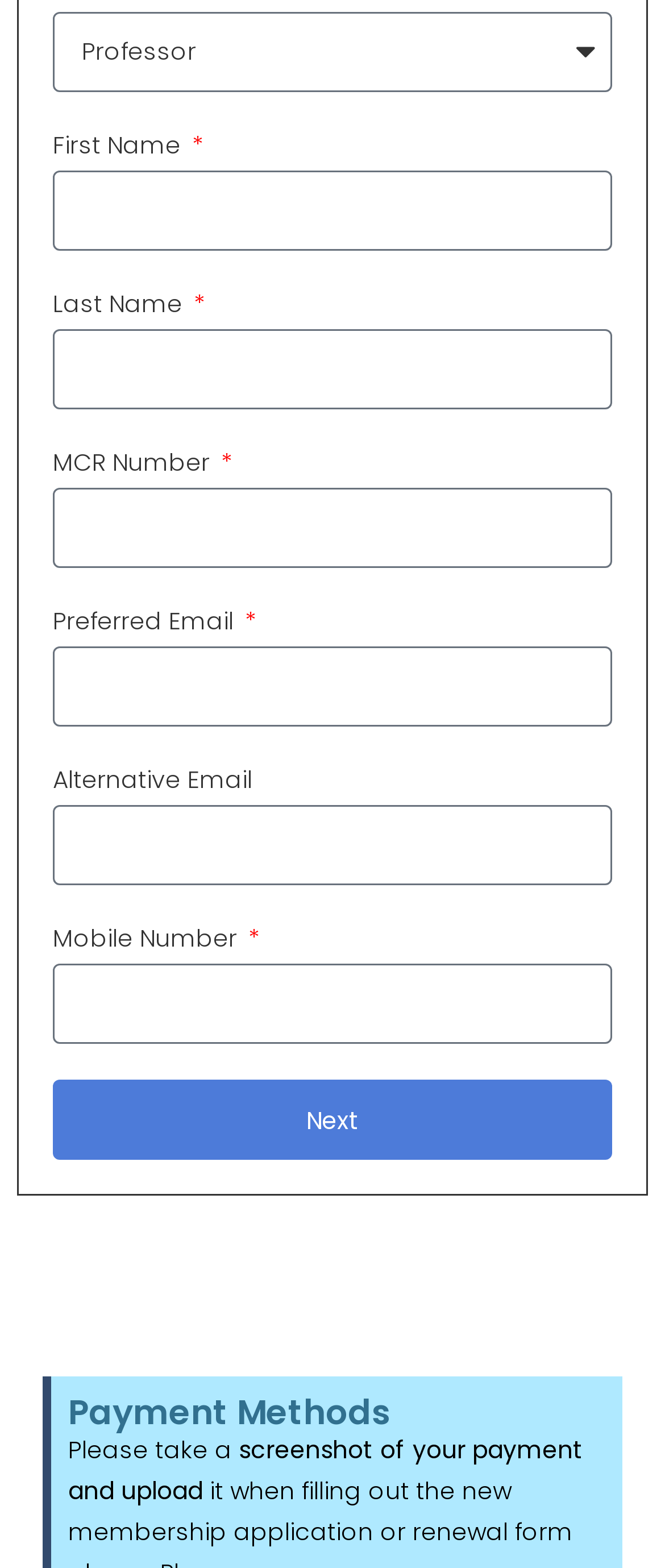Specify the bounding box coordinates of the region I need to click to perform the following instruction: "Enter MCR number". The coordinates must be four float numbers in the range of 0 to 1, i.e., [left, top, right, bottom].

[0.079, 0.311, 0.921, 0.363]